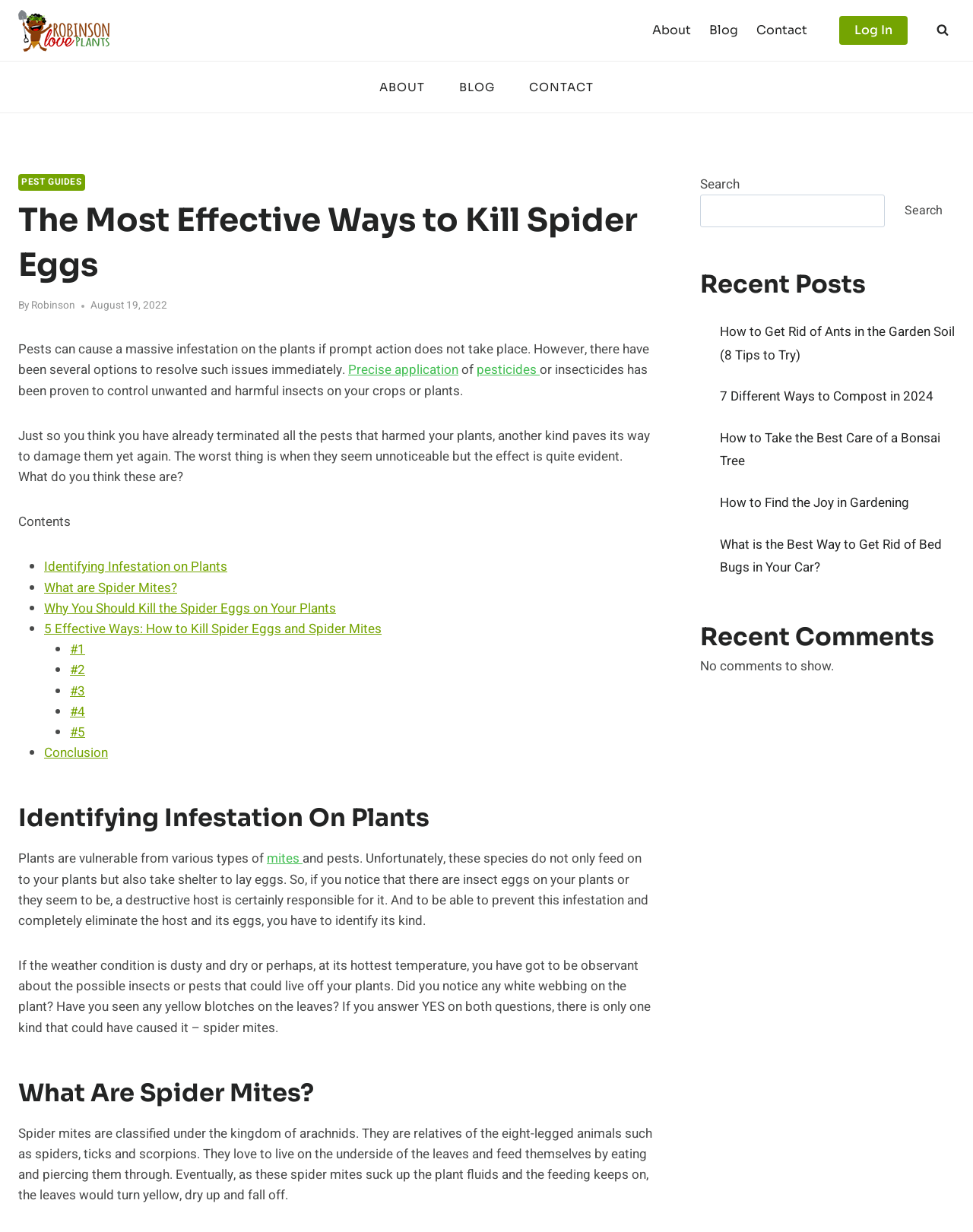Explain in detail what you observe on this webpage.

This webpage is about the most effective ways to kill spider eggs, with a focus on identifying infestation on plants and understanding what spider mites are. At the top of the page, there is a navigation bar with links to "About", "Blog", and "Contact" on the right side, and a search form on the far right. Below the navigation bar, there is a header section with a logo and a link to "Robinson Love Plants!" on the left side, and a login link on the right side.

The main content of the page is divided into sections, starting with an introduction that explains the importance of eliminating spider eggs to prevent infestation on plants. The introduction is followed by a section titled "Contents" that lists the topics covered in the article, including identifying infestation on plants, what spider mites are, and effective ways to kill spider eggs.

The first section, "Identifying Infestation on Plants", explains how to identify signs of infestation, such as white webbing on plants and yellow blotches on leaves. The section "What Are Spider Mites?" provides information about spider mites, including their classification, behavior, and effects on plants.

The page also features a sidebar on the right side, which includes a search form, a section titled "Recent Posts" that lists links to other articles, and a section titled "Recent Comments" that indicates there are no comments to show.

Throughout the page, there are links to other relevant articles and topics, including "Precise application of pesticides", "5 Effective Ways: How to Kill Spider Eggs and Spider Mites", and "Conclusion". The page provides a comprehensive guide to understanding and eliminating spider eggs and spider mites on plants.